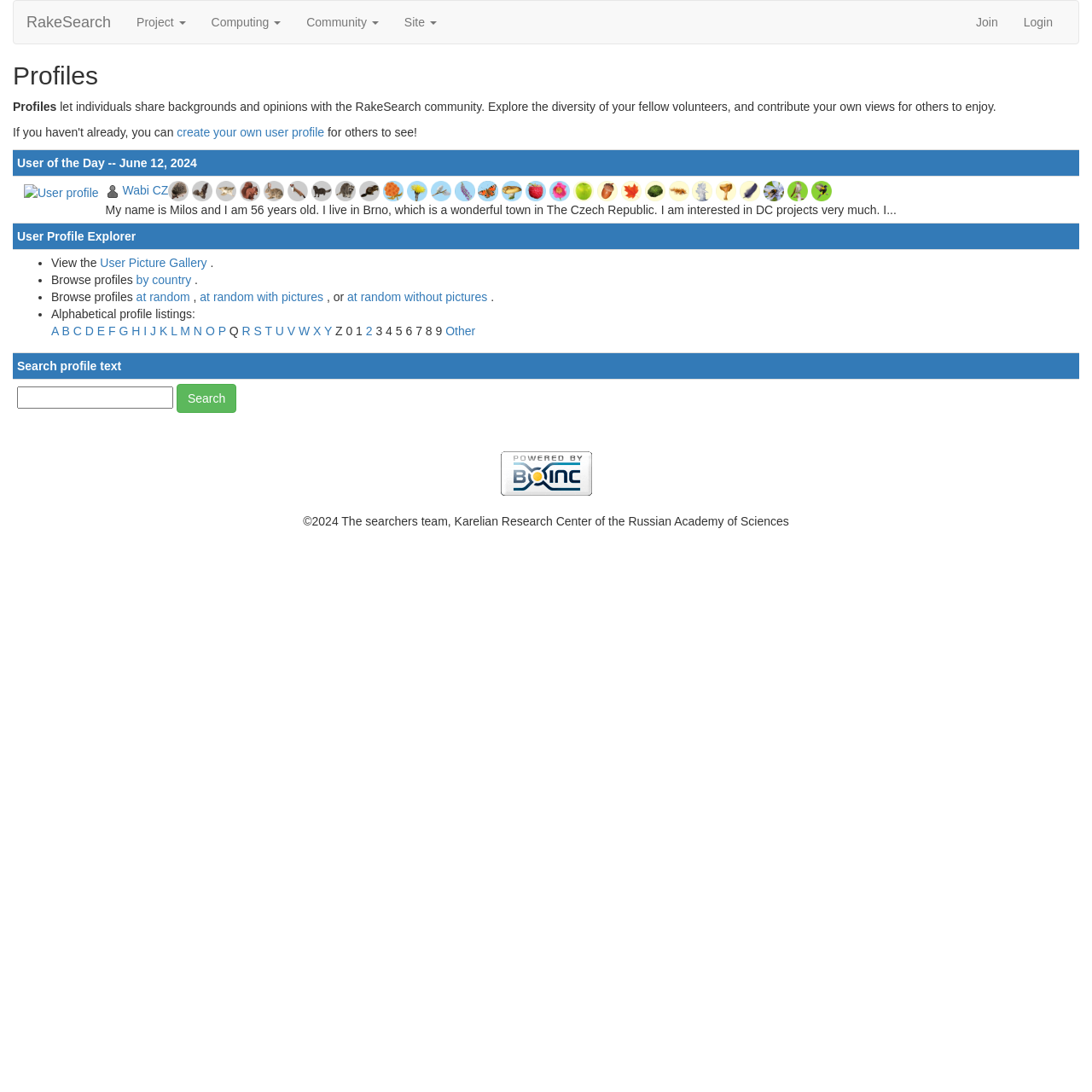Determine the bounding box coordinates for the UI element with the following description: "at random". The coordinates should be four float numbers between 0 and 1, represented as [left, top, right, bottom].

[0.125, 0.266, 0.177, 0.278]